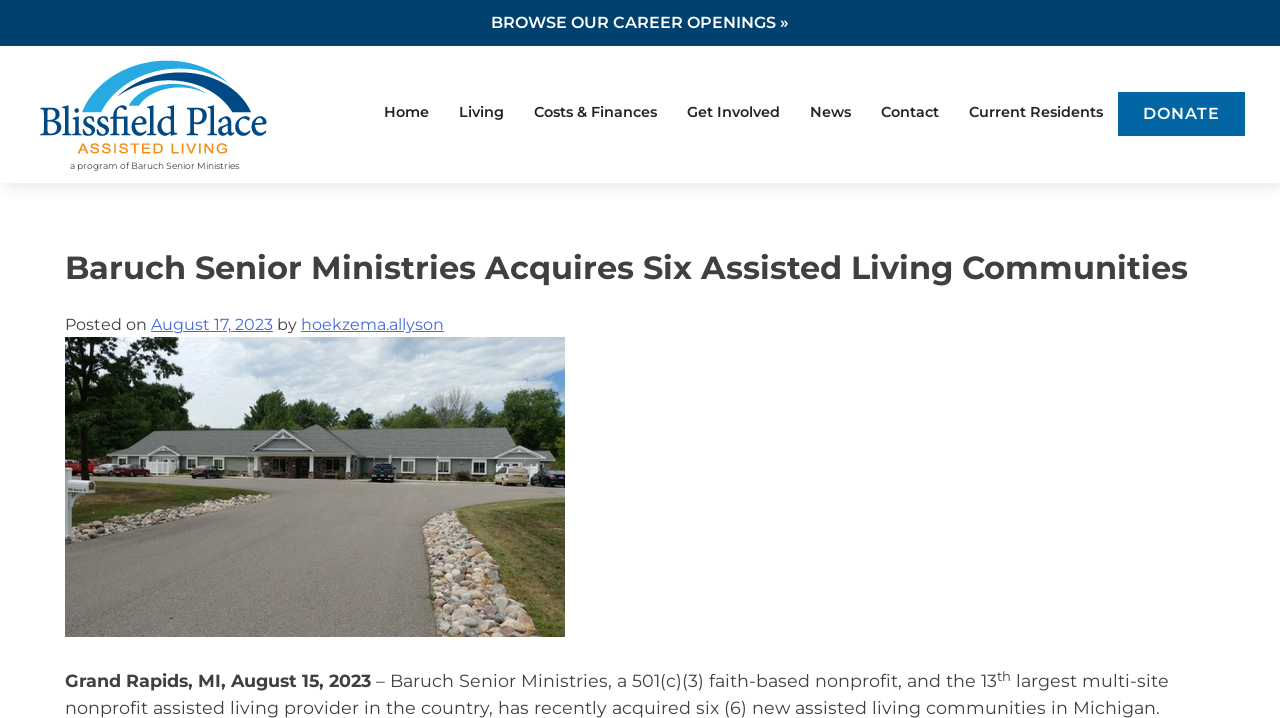Locate the bounding box coordinates of the element to click to perform the following action: 'Read news'. The coordinates should be given as four float values between 0 and 1, in the form of [left, top, right, bottom].

[0.621, 0.128, 0.677, 0.186]